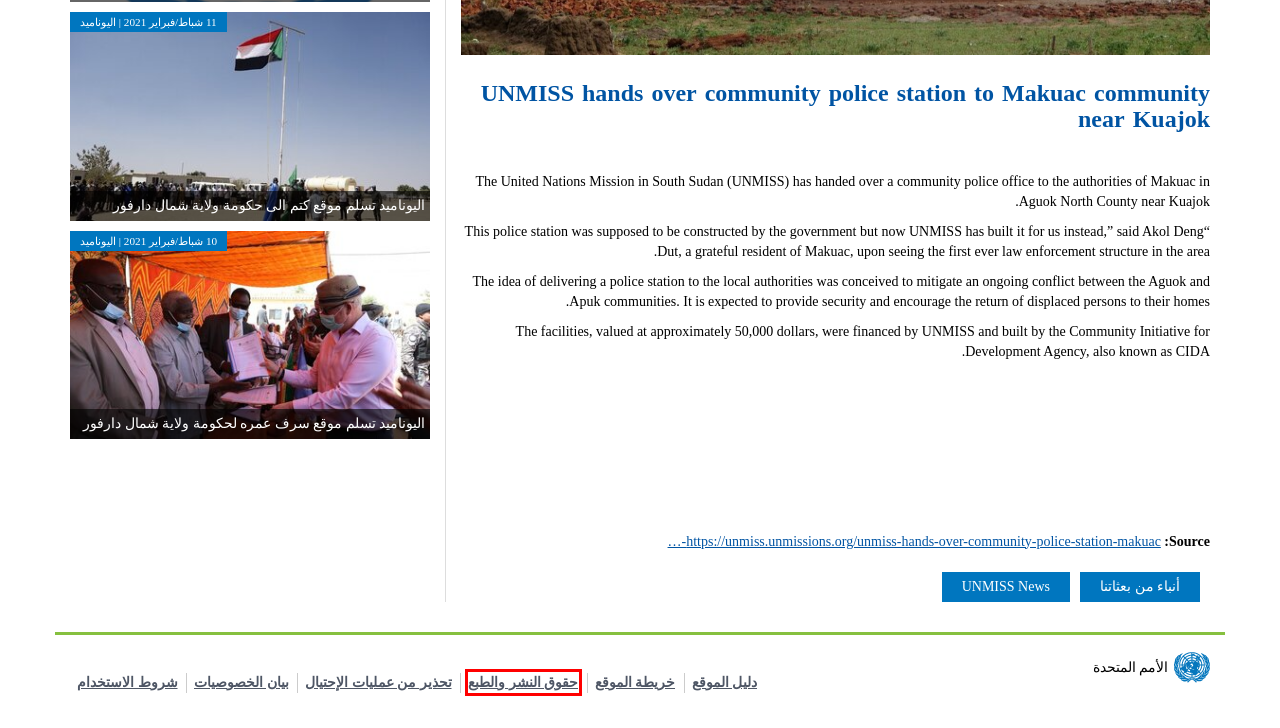You are presented with a screenshot of a webpage containing a red bounding box around an element. Determine which webpage description best describes the new webpage after clicking on the highlighted element. Here are the candidates:
A. UNMISS hands over community police station to Makuac community near Kuajok | UNMISS
B. شروط الإستخدام | الأمم المتحدة
C. الأمم المتحدة | السلام والكرامة والمساواةعلى كوكب ينعم بالصحة
D. USG Peace Operations | United Nations Peacekeeping
E. بيان الخصوصيات | الأمم المتحدة
F. حقوق النشر والطبع | الأمم المتحدة
G. تحذير من عمليات الإحتيال | الأمم المتحدة
H. دليل الموقع | الأمم المتحدة

F